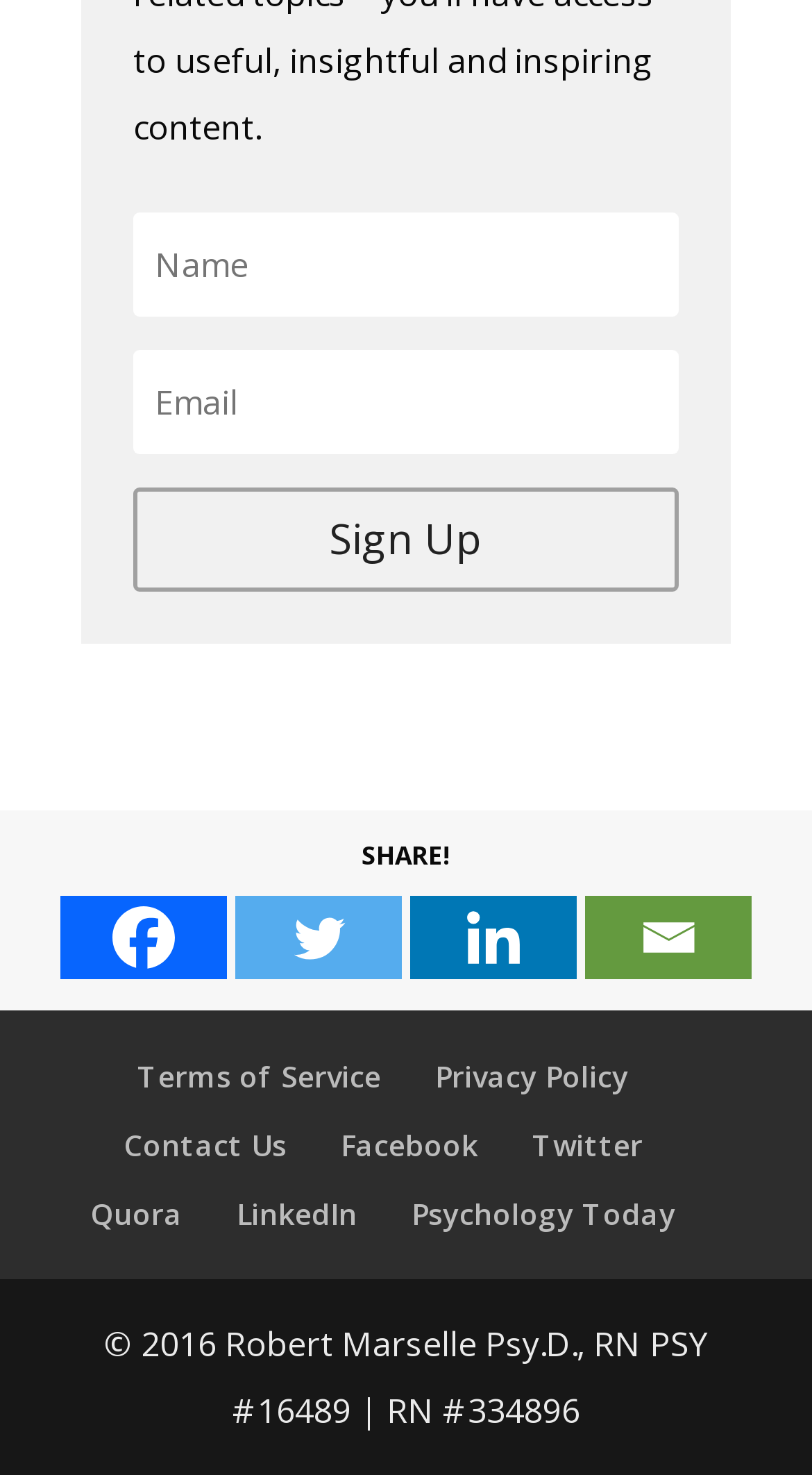How many social media links are present?
Please answer using one word or phrase, based on the screenshot.

5